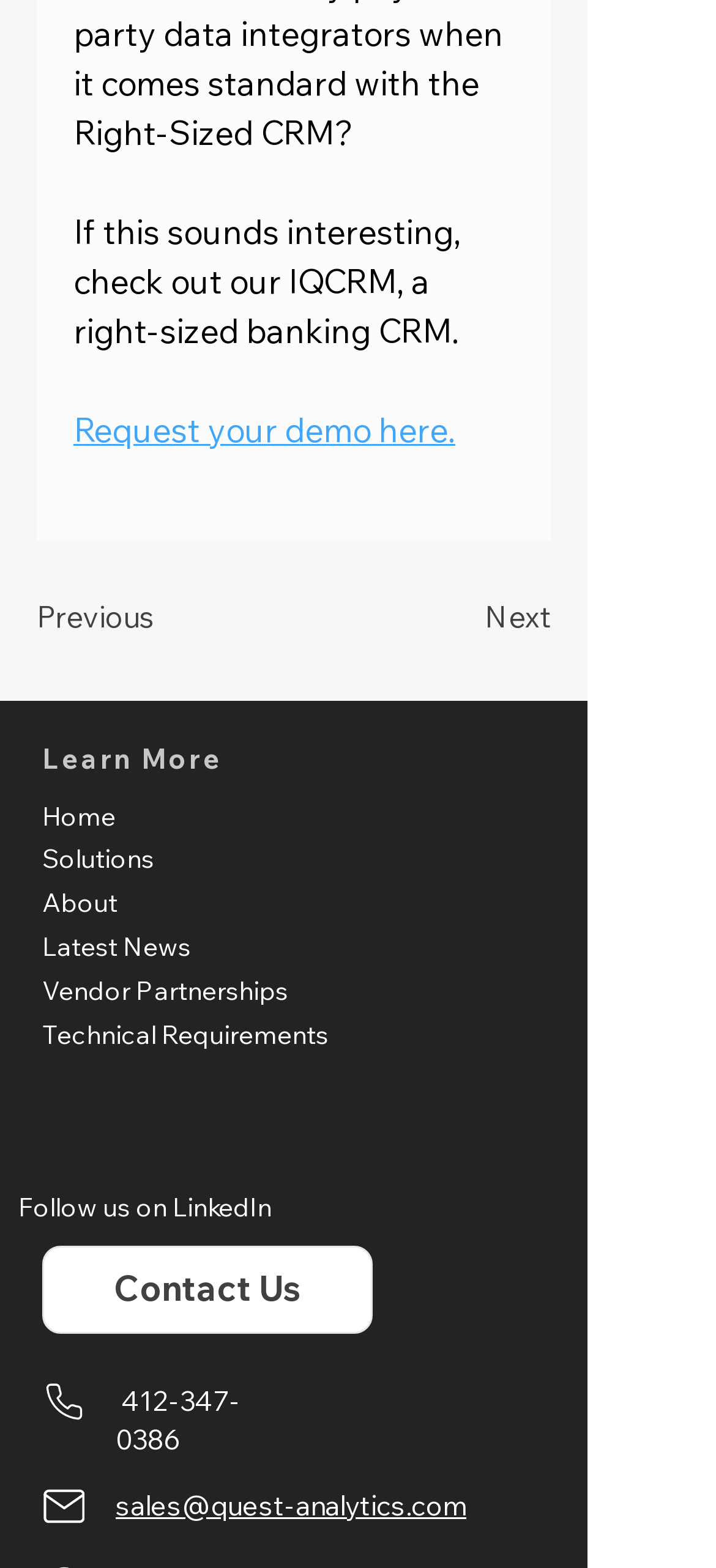From the webpage screenshot, predict the bounding box coordinates (top-left x, top-left y, bottom-right x, bottom-right y) for the UI element described here: parent_node: Tenth Presbyterian Church

None